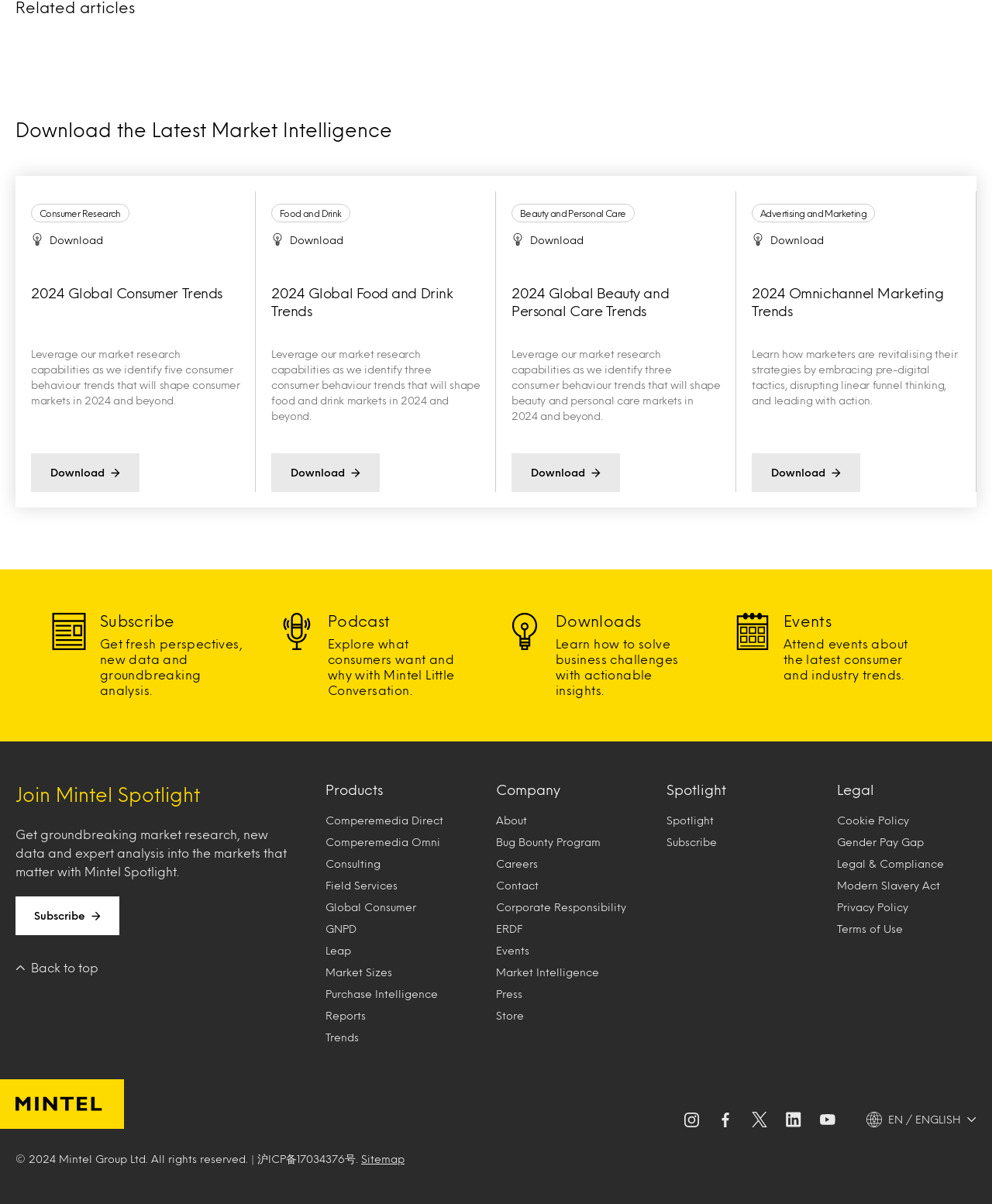Please determine the bounding box coordinates of the area that needs to be clicked to complete this task: 'Subscribe to get fresh perspectives, new data and groundbreaking analysis'. The coordinates must be four float numbers between 0 and 1, formatted as [left, top, right, bottom].

[0.041, 0.509, 0.27, 0.58]